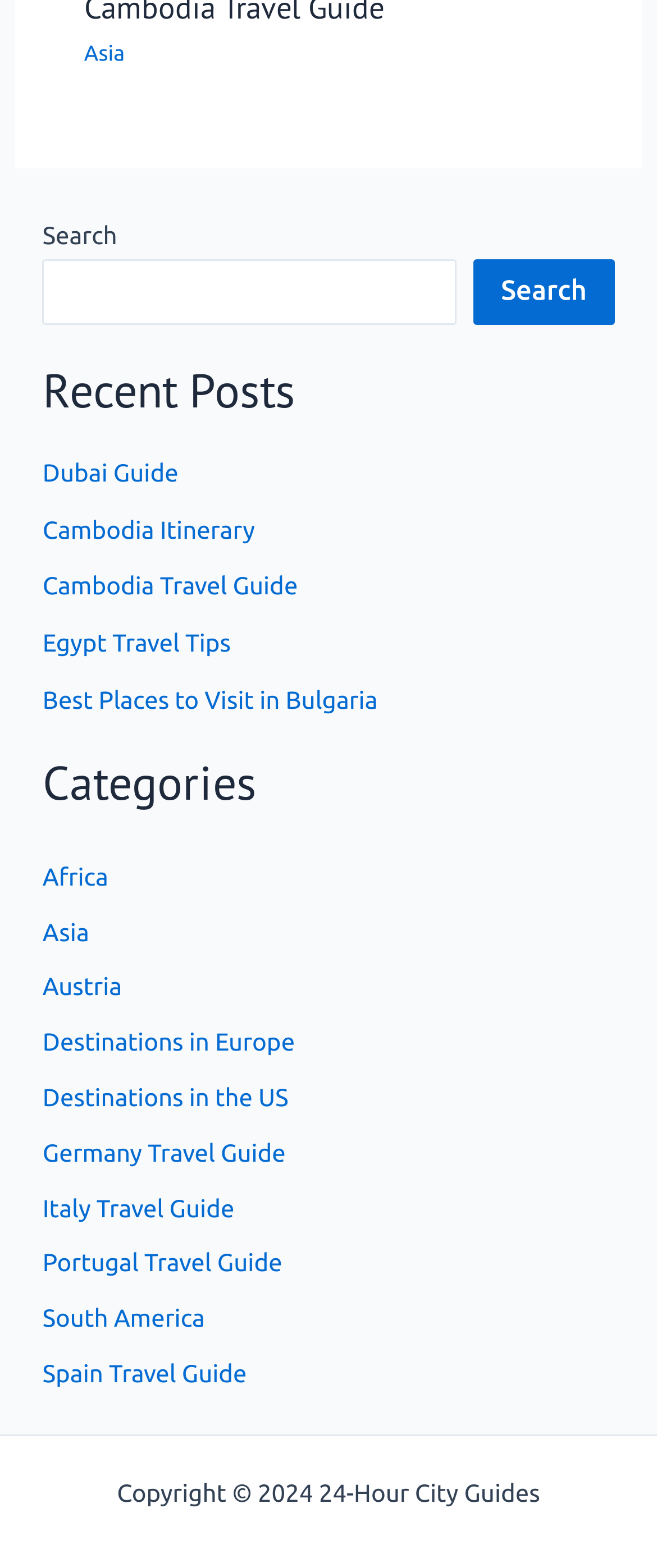Locate the UI element that matches the description Destinations in the US in the webpage screenshot. Return the bounding box coordinates in the format (top-left x, top-left y, bottom-right x, bottom-right y), with values ranging from 0 to 1.

[0.065, 0.69, 0.439, 0.709]